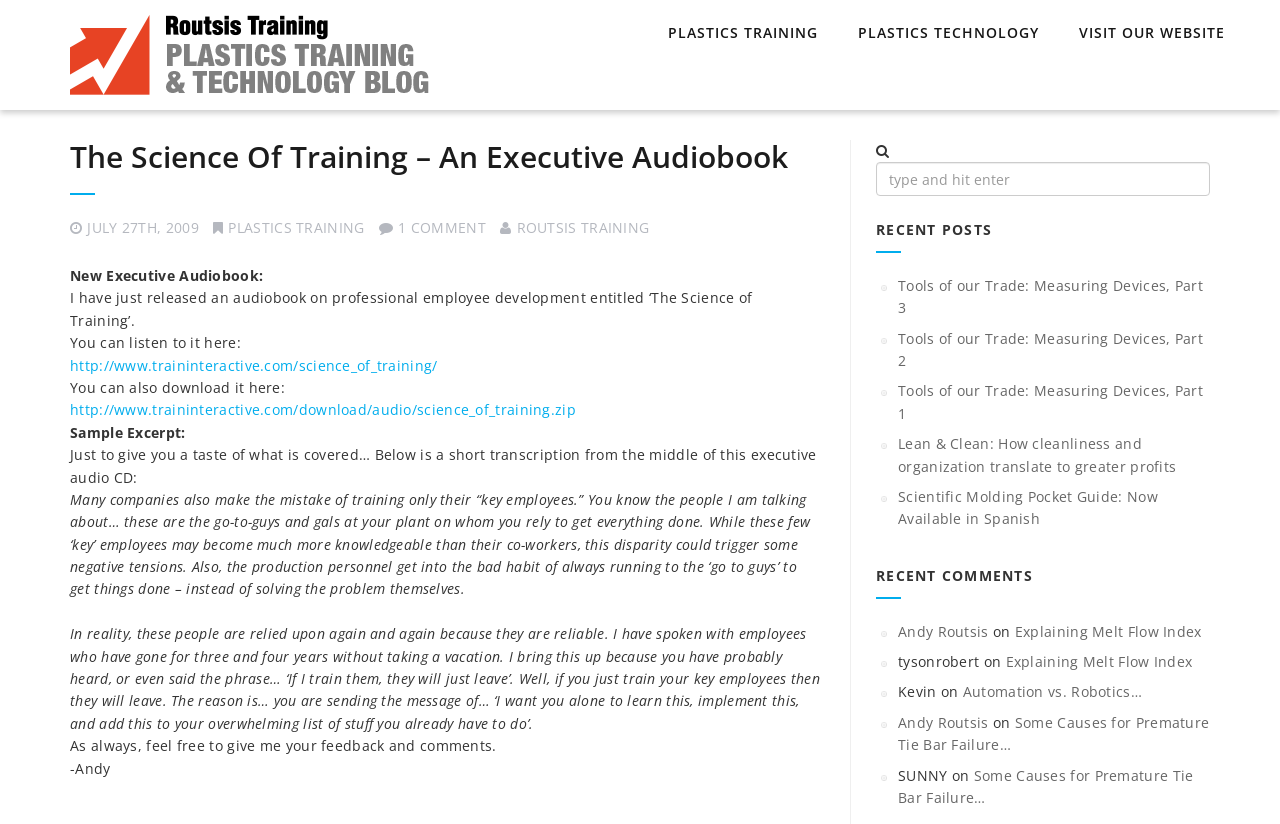Please determine the bounding box coordinates of the element's region to click for the following instruction: "Read the recent post about Tools of our Trade: Measuring Devices, Part 3".

[0.702, 0.335, 0.94, 0.385]